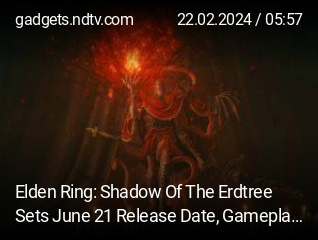Provide your answer in a single word or phrase: 
What is the character in the image holding?

A glowing staff